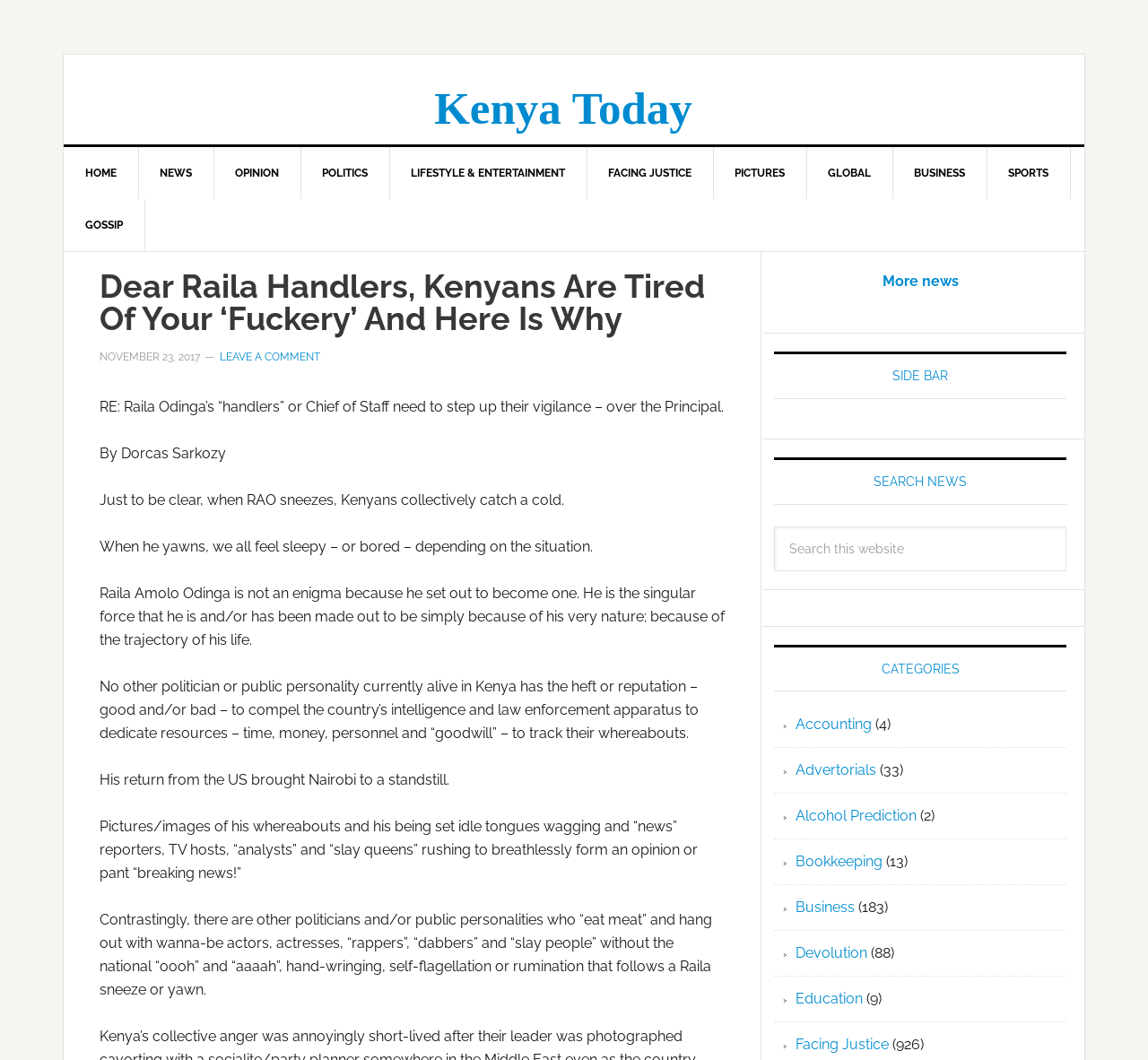Find the bounding box of the element with the following description: "name="s" placeholder="Search this website"". The coordinates must be four float numbers between 0 and 1, formatted as [left, top, right, bottom].

[0.674, 0.496, 0.929, 0.539]